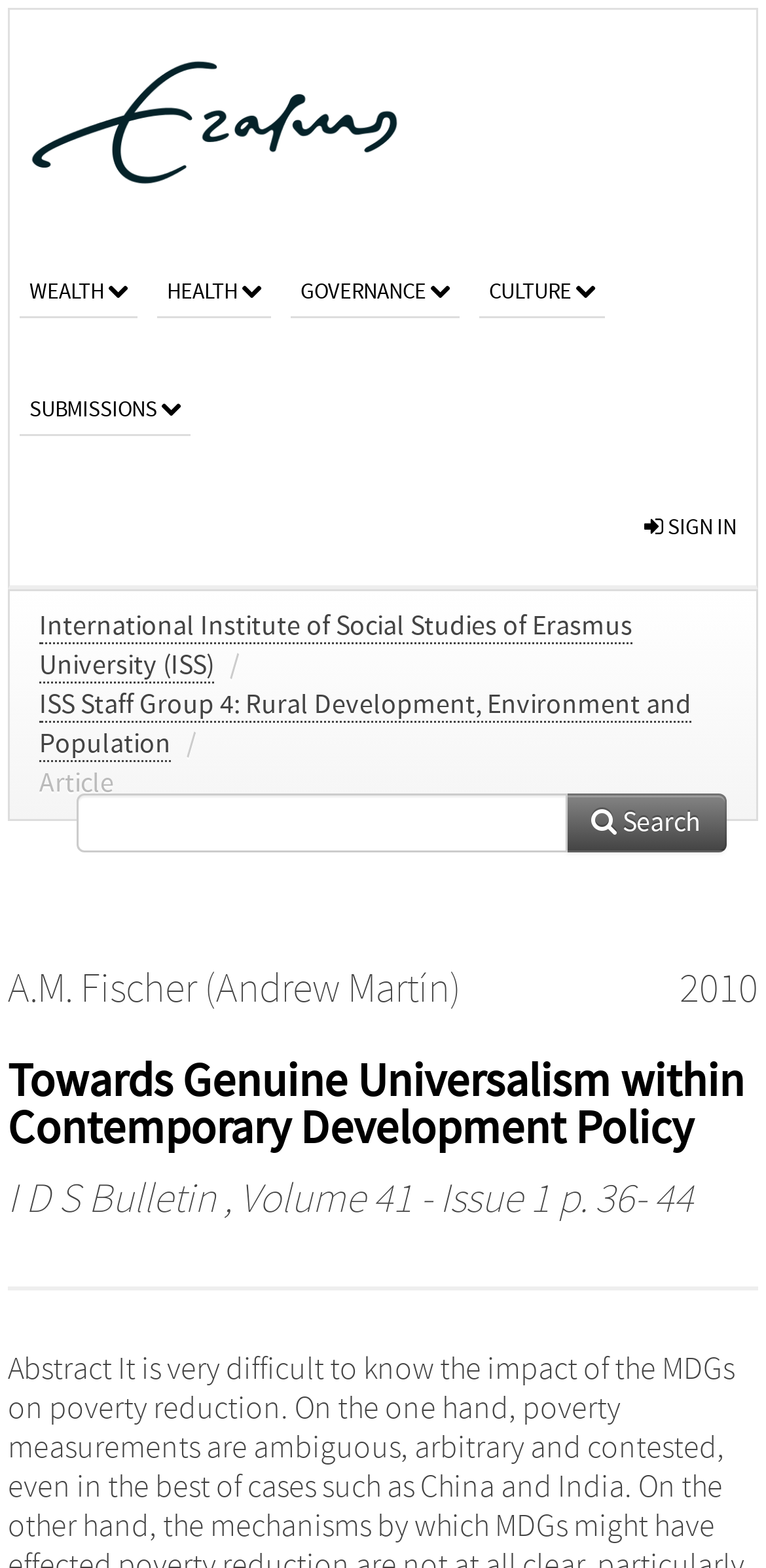Provide the text content of the webpage's main heading.

Towards Genuine Universalism within Contemporary Development Policy